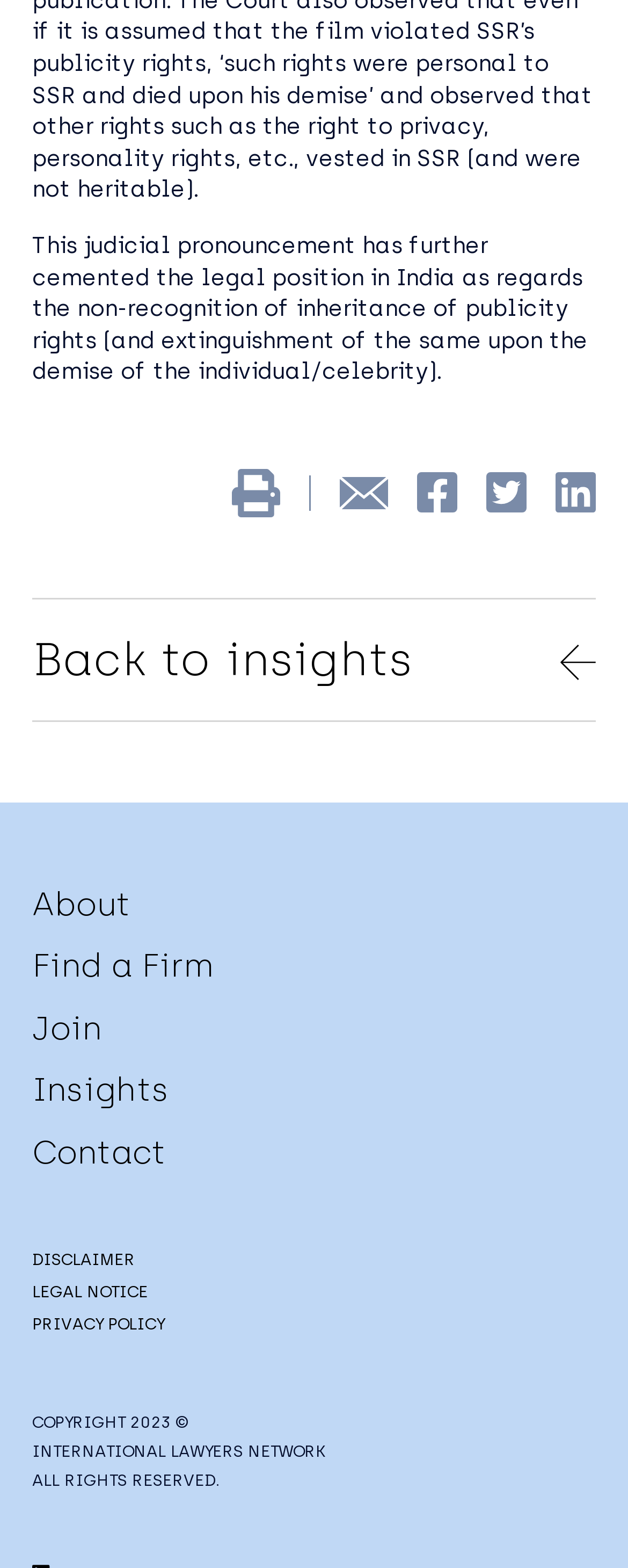Specify the bounding box coordinates for the region that must be clicked to perform the given instruction: "Share on Facebook".

[0.664, 0.302, 0.728, 0.327]